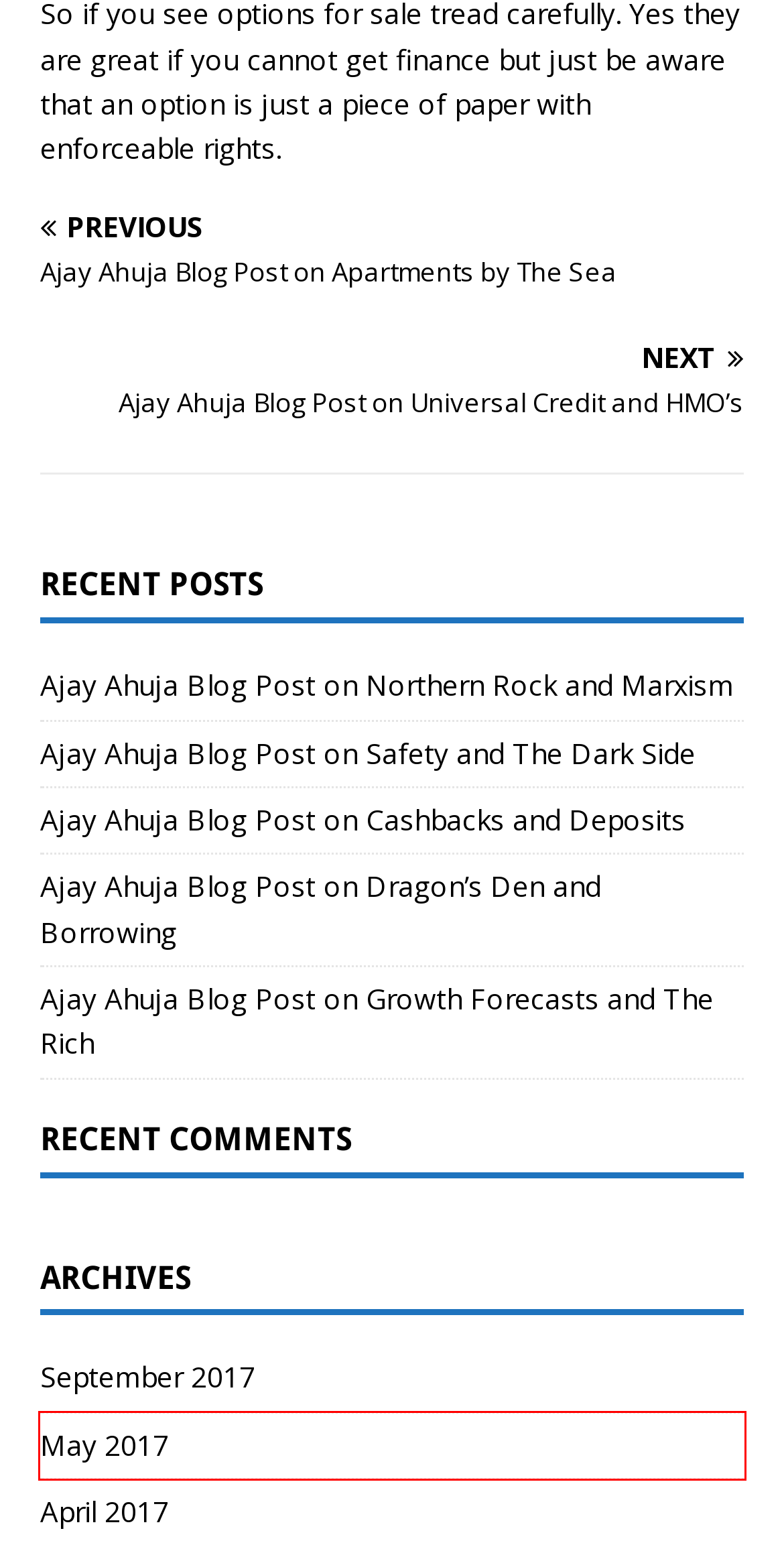Inspect the screenshot of a webpage with a red rectangle bounding box. Identify the webpage description that best corresponds to the new webpage after clicking the element inside the bounding box. Here are the candidates:
A. Ajay Ahuja Blog Post on Northern Rock and Marxism
B. Ajay Ahuja Blog Post on Universal Credit and HMO's
C. Ajay Ahuja Blog Post on Safety and The Dark Side
D. Ajay Ahuja Latest Blog Post on Cashbacks and Deposits
E. Ajay Ahuja Latest Blog Post on Apartments by The Sea
F. Ajay Ahuja Blog Post on Dragon's Den and Borrowing
G. Ajay Ahuja Blog Post on Growth Forecasts and The Rich
H. May 2017 - Ajay Ahuja

H